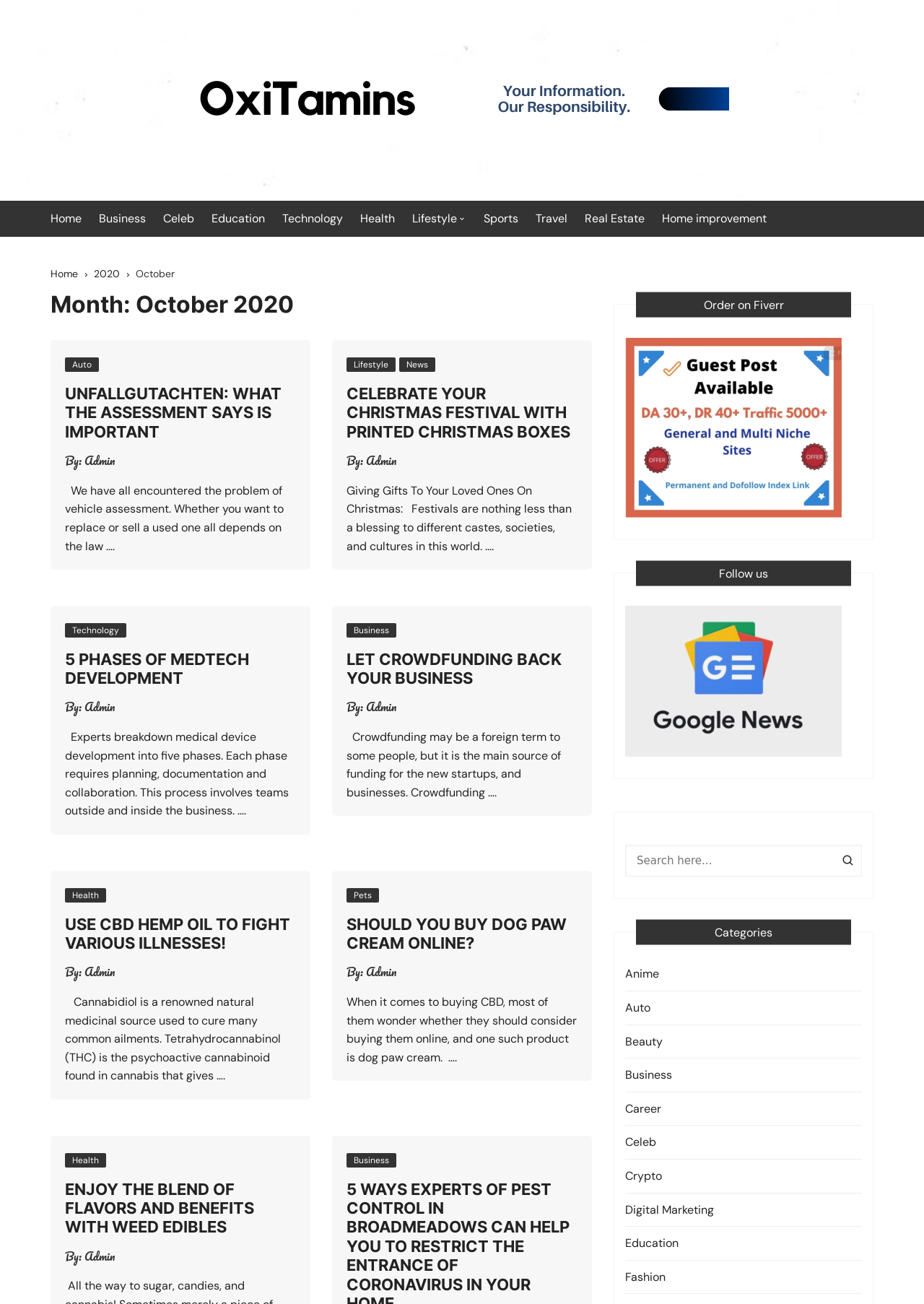Who is the author of the article 'CELEBRATE YOUR CHRISTMAS FESTIVAL WITH PRINTED CHRISTMAS BOXES'?
With the help of the image, please provide a detailed response to the question.

I found the article with the title 'CELEBRATE YOUR CHRISTMAS FESTIVAL WITH PRINTED CHRISTMAS BOXES' and noticed that the author is 'Admin'.